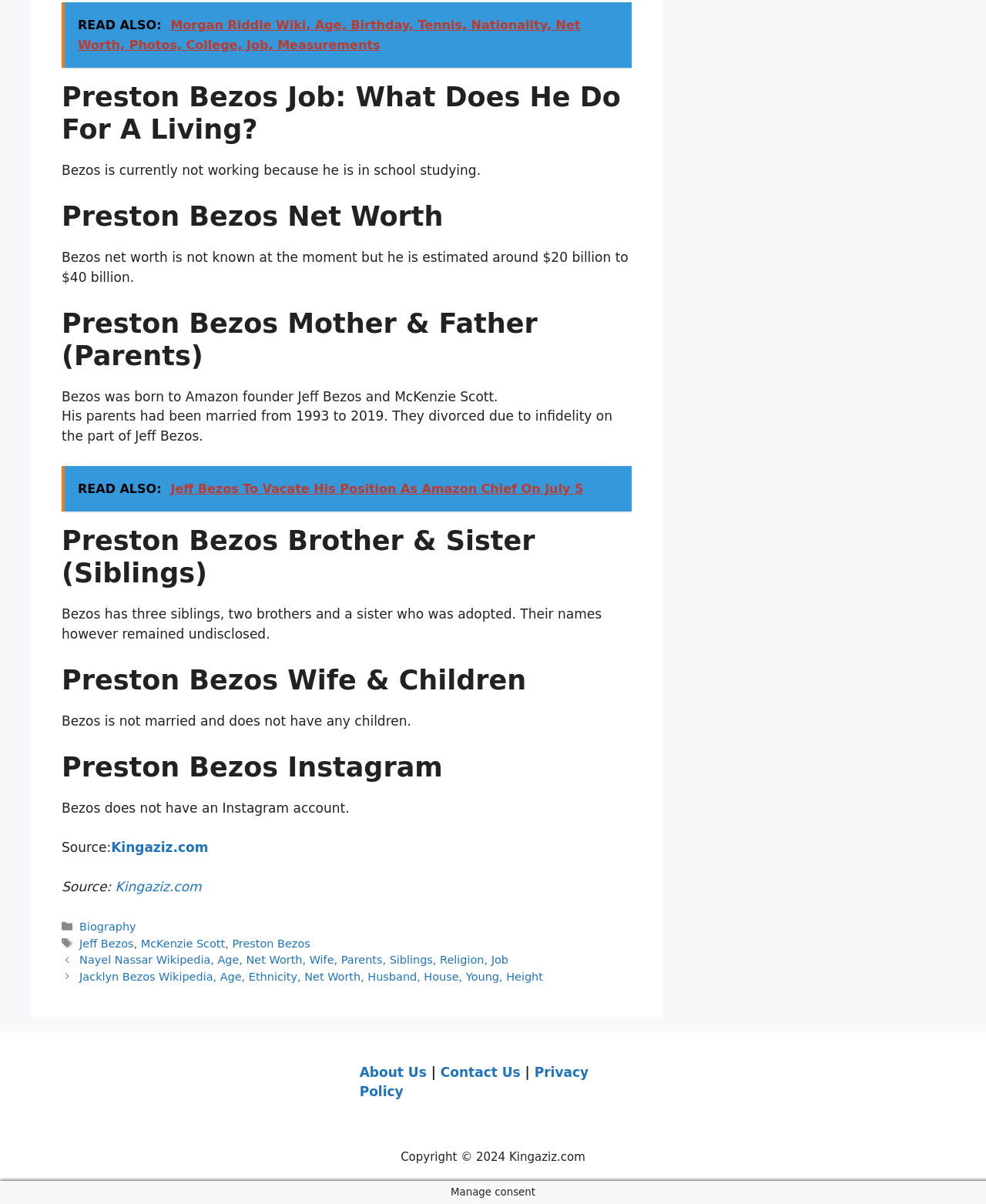Please find the bounding box coordinates of the section that needs to be clicked to achieve this instruction: "Go to the About Us page".

[0.365, 0.884, 0.433, 0.897]